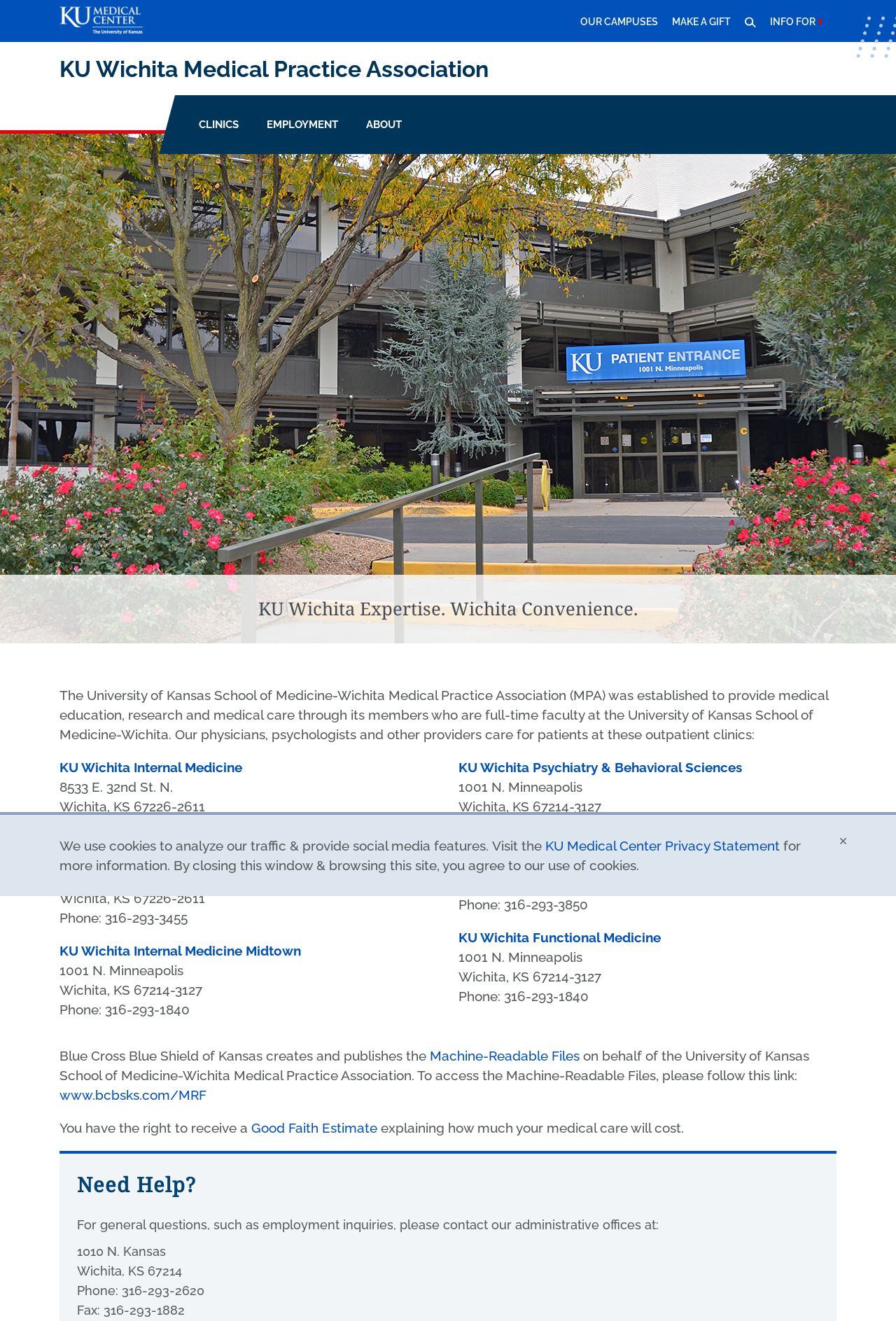Determine the bounding box coordinates of the region that needs to be clicked to achieve the task: "Click on Clinics".

[0.206, 0.09, 0.282, 0.099]